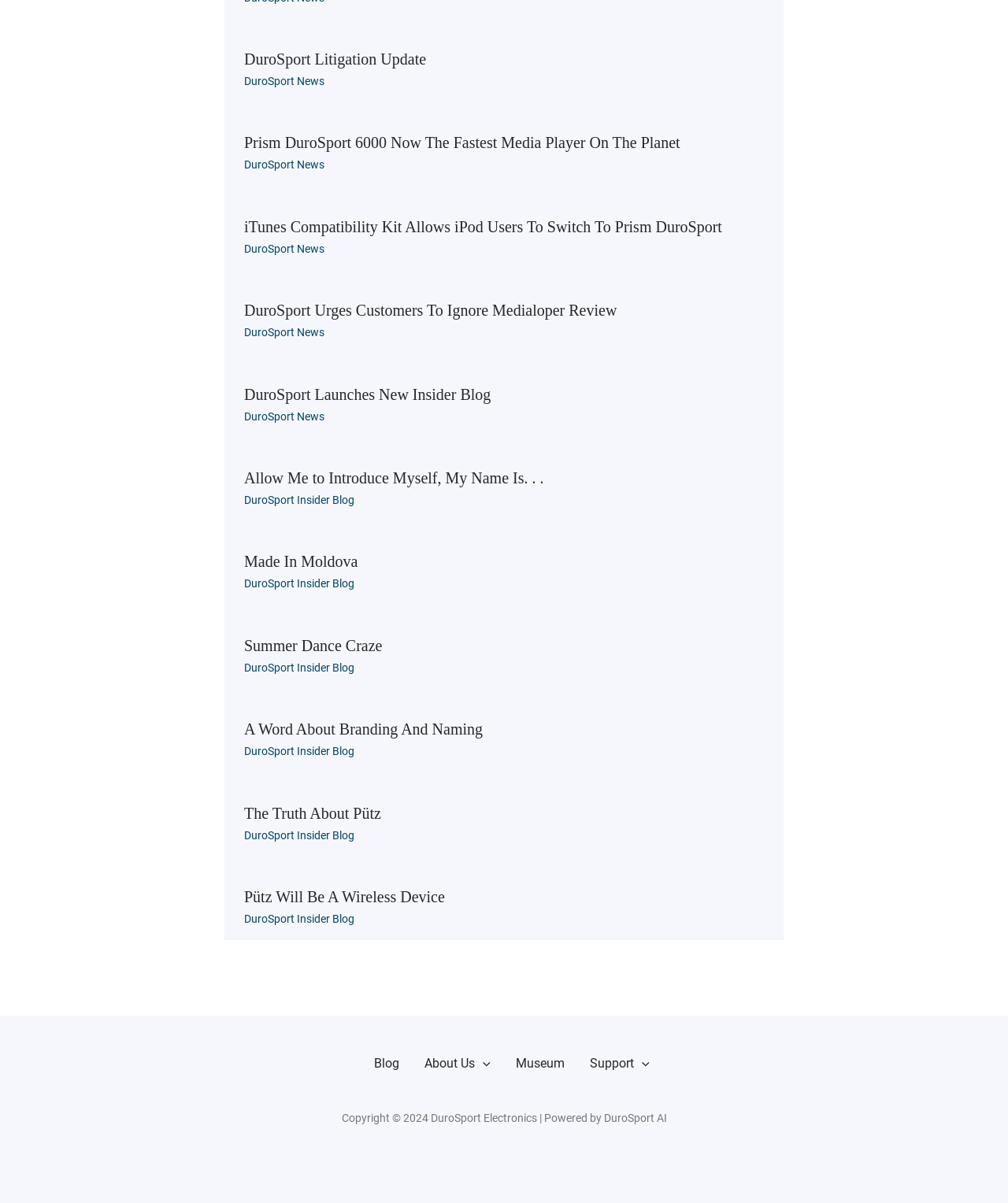Please provide a comprehensive response to the question below by analyzing the image: 
How many links are in the primary menu?

The primary menu has four links: 'Blog', 'About Us', 'Museum', and 'Support'. These links are contained within the navigation element with the label 'Site Navigation: Primary Menu'.